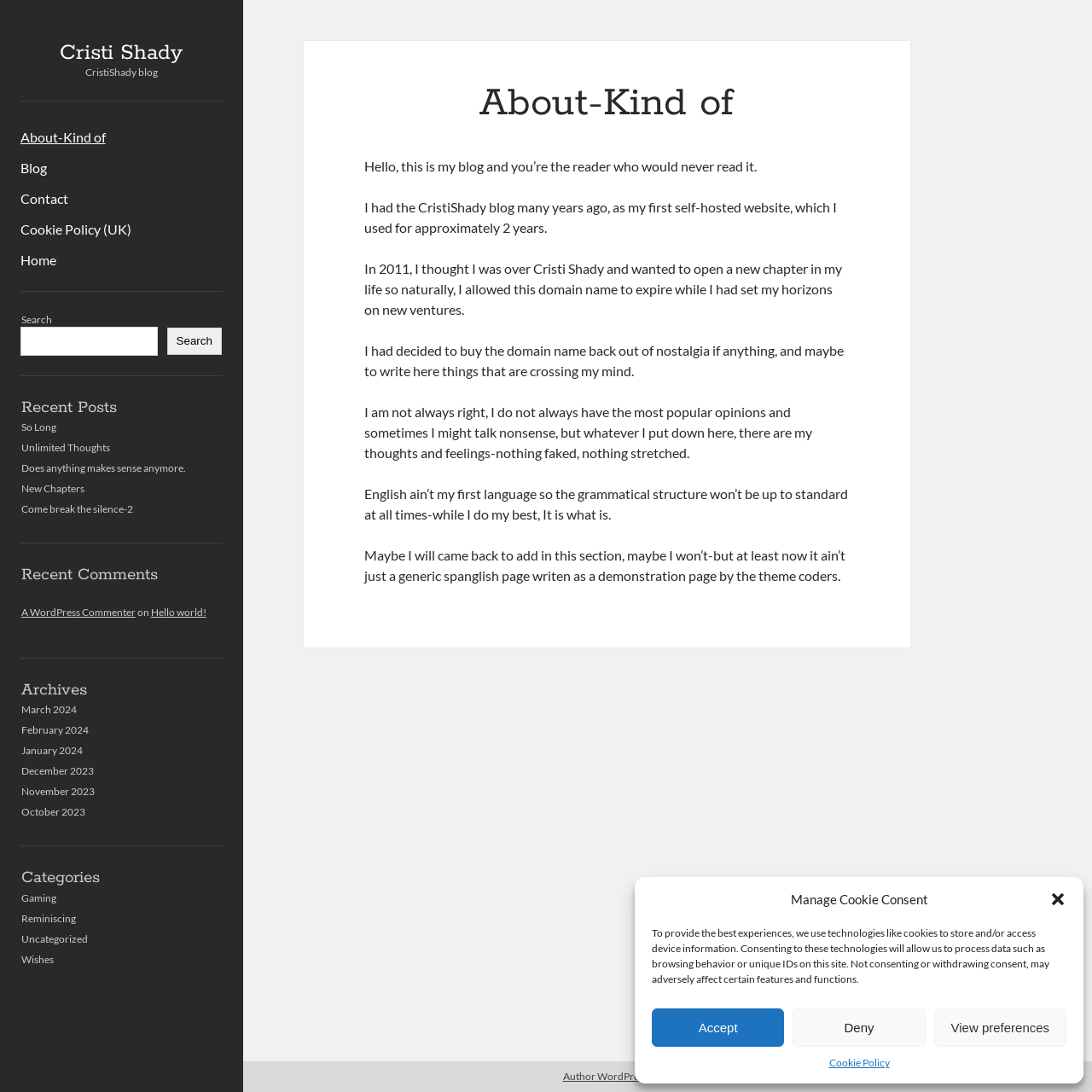Find the bounding box coordinates of the element's region that should be clicked in order to follow the given instruction: "Check the recent comments". The coordinates should consist of four float numbers between 0 and 1, i.e., [left, top, right, bottom].

[0.019, 0.552, 0.189, 0.569]